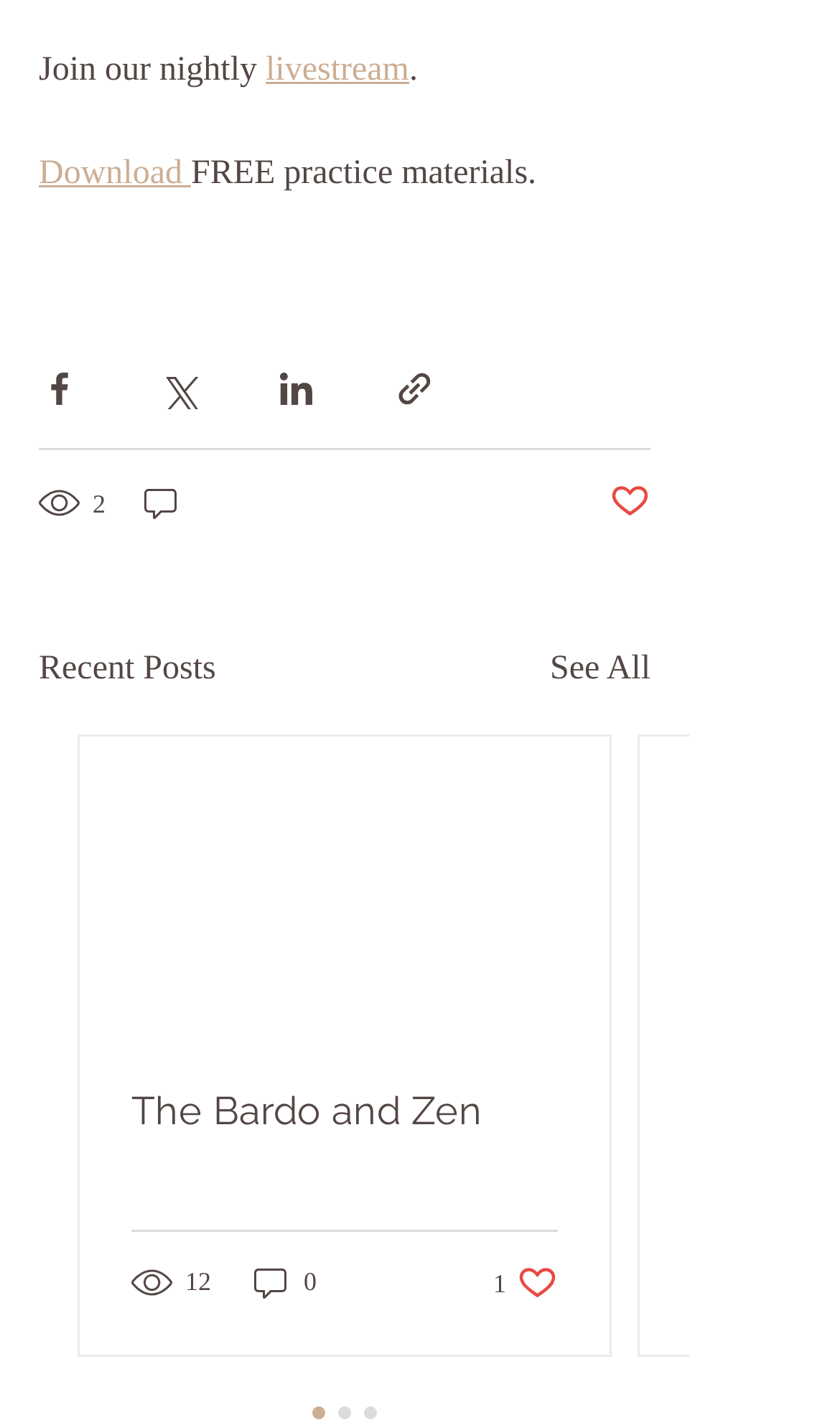Examine the image carefully and respond to the question with a detailed answer: 
How many share options are available?

I counted the number of share buttons available on the webpage, which are 'Share via Facebook', 'Share via Twitter', 'Share via LinkedIn', and 'Share via link'. Therefore, there are 4 share options available.